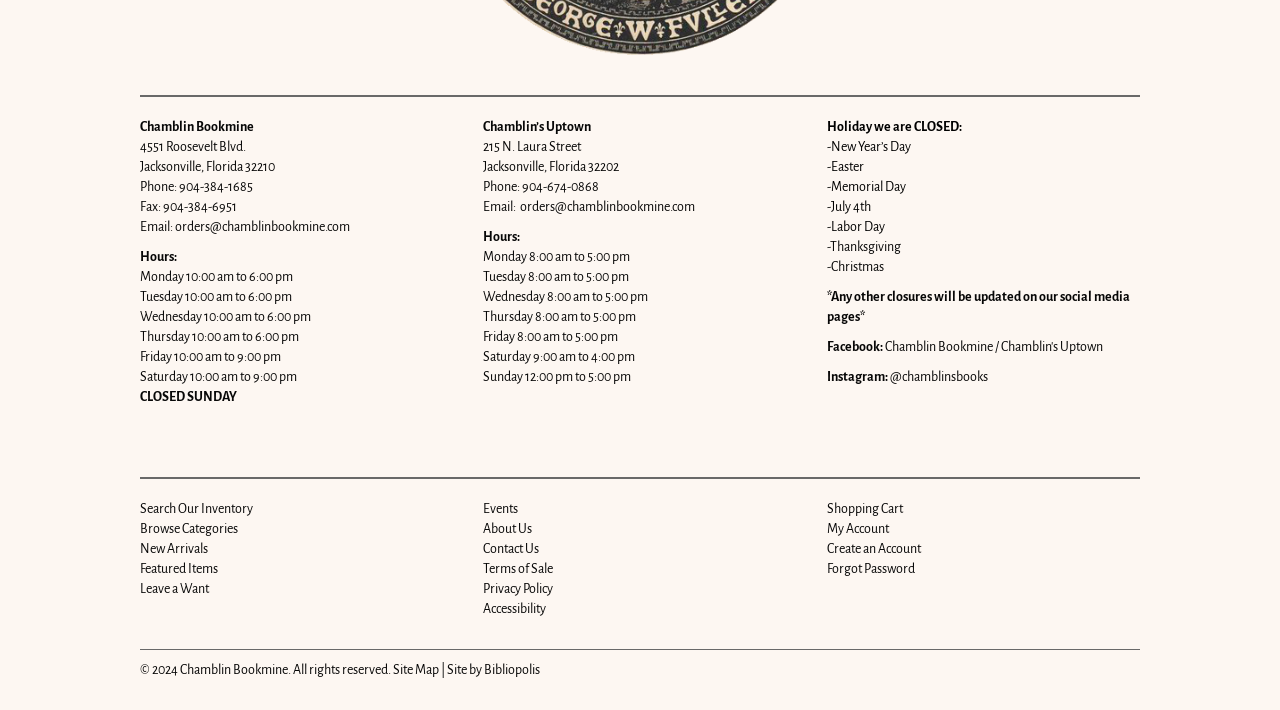Locate the bounding box of the UI element based on this description: "Create an Account". Provide four float numbers between 0 and 1 as [left, top, right, bottom].

[0.646, 0.763, 0.719, 0.783]